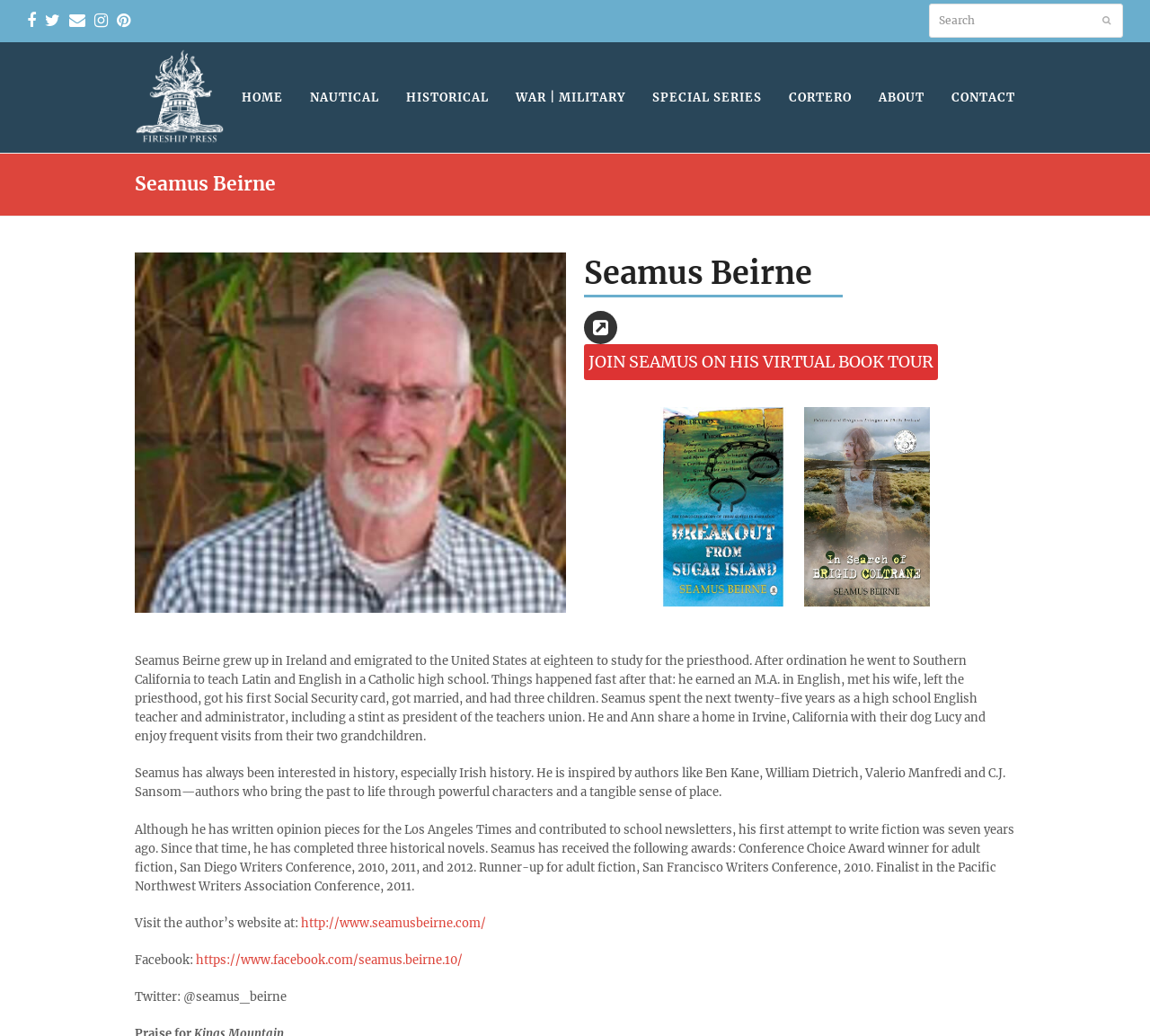Answer the question using only a single word or phrase: 
How many grandchildren do Seamus Beirne and his wife have?

2